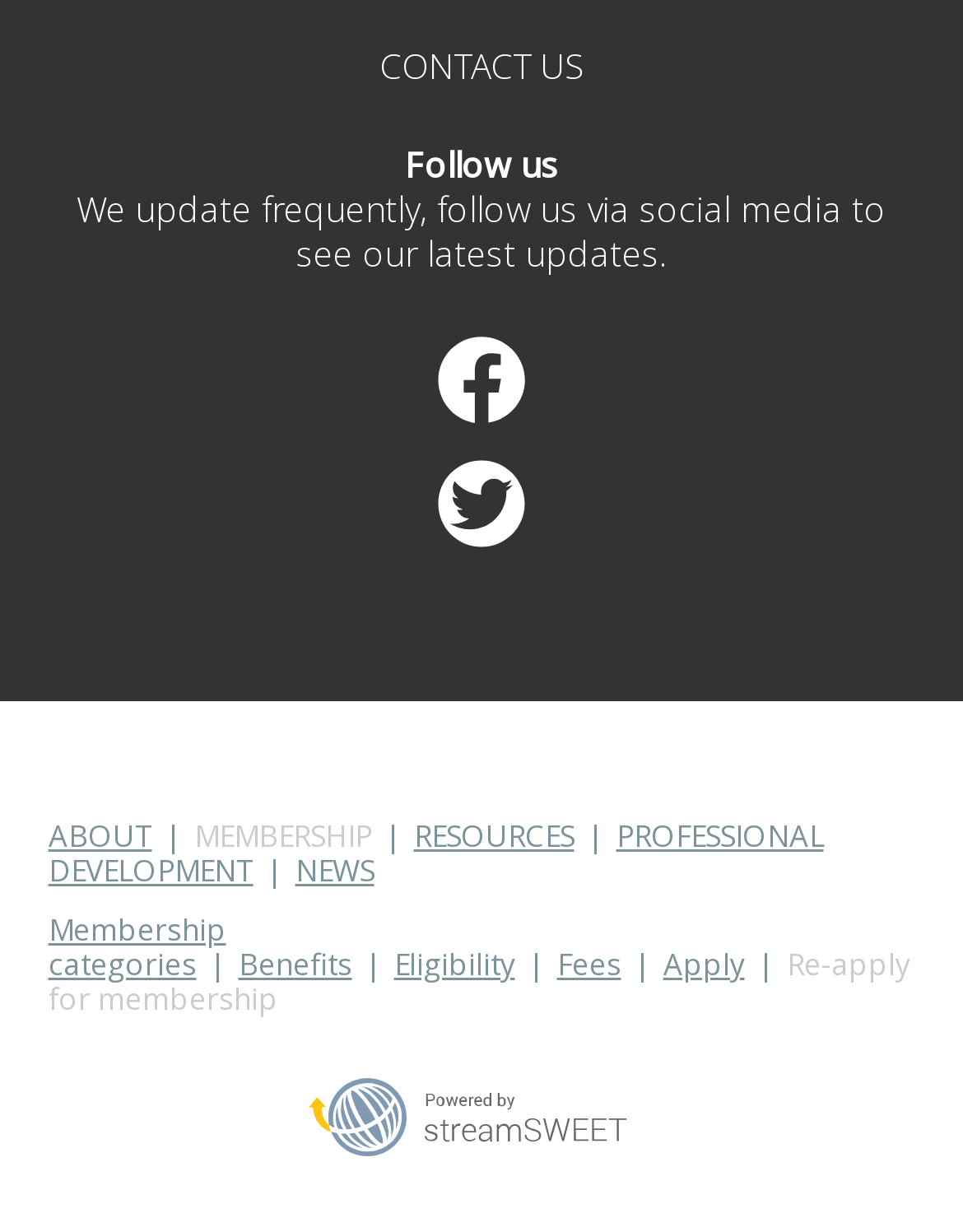What are the membership categories?
Respond to the question with a single word or phrase according to the image.

Not specified